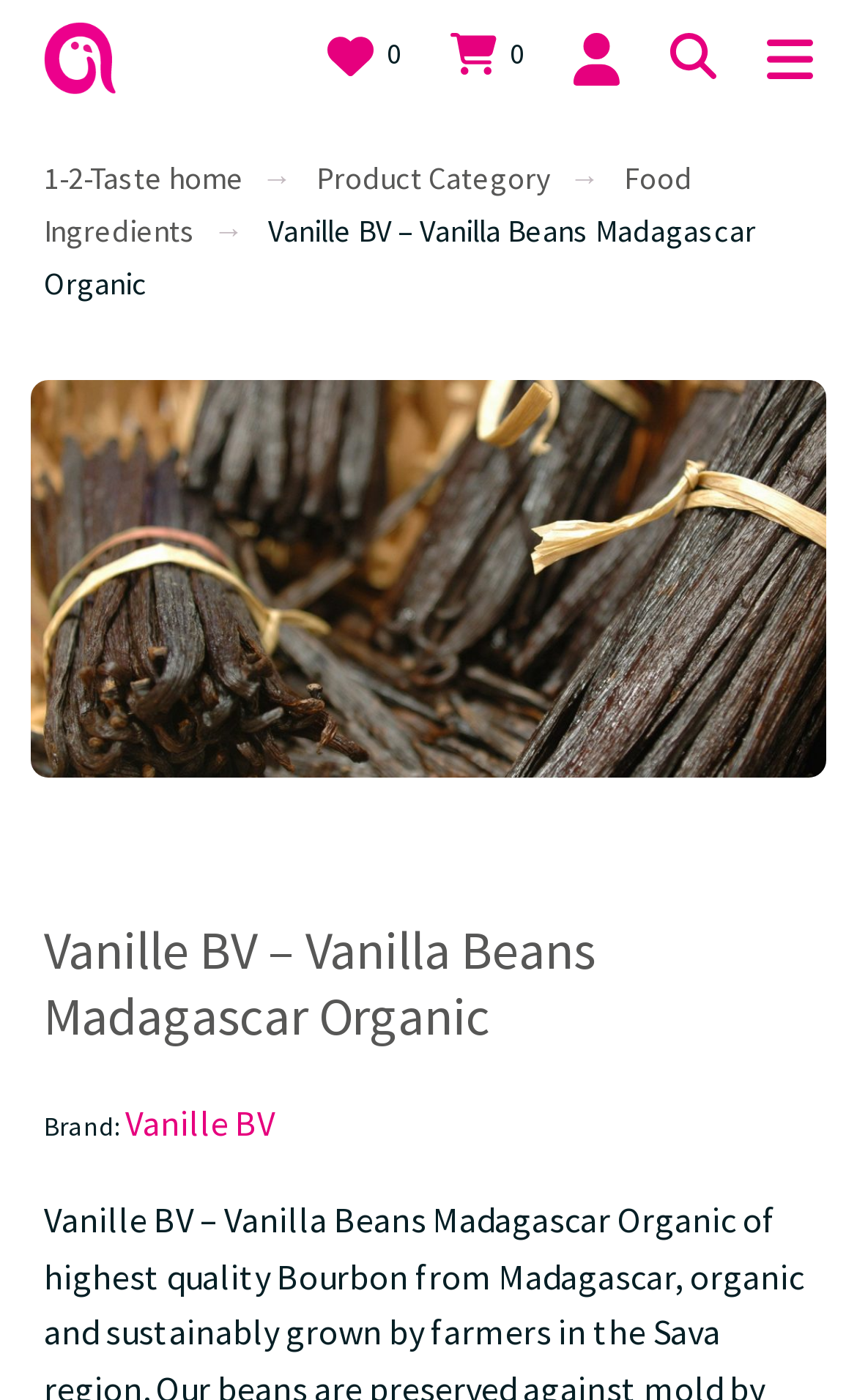What is the position of the 'shopping-bag' button?
Please give a detailed and elaborate answer to the question.

I found the answer by comparing the x1 and x2 coordinates of the 'shopping-bag' button with other elements and determining that it is located on the right side of the page.